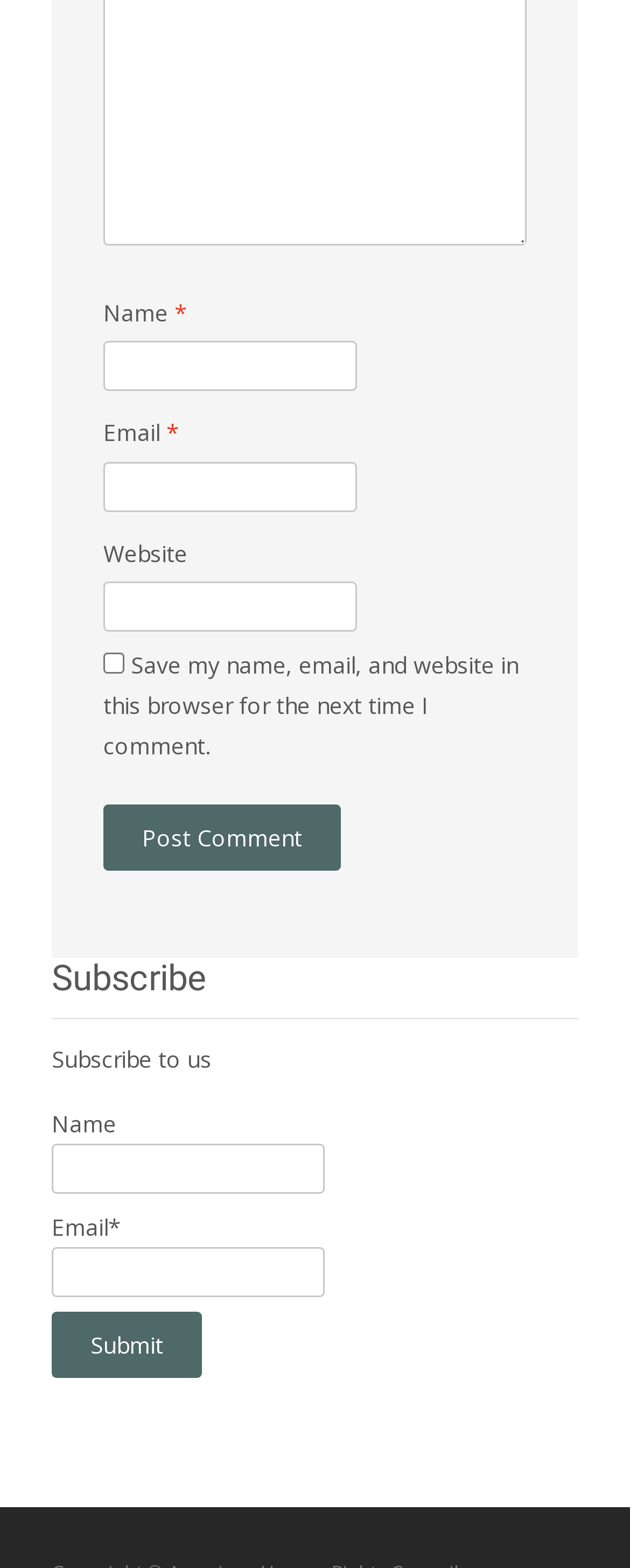What is the purpose of the checkbox?
Provide a well-explained and detailed answer to the question.

The checkbox is used to save the user's name, email, and website in the browser for the next time they comment, as indicated by the checkbox element with OCR text 'Save my name, email, and website in this browser for the next time I comment.' and bounding box coordinates [0.164, 0.416, 0.197, 0.429].